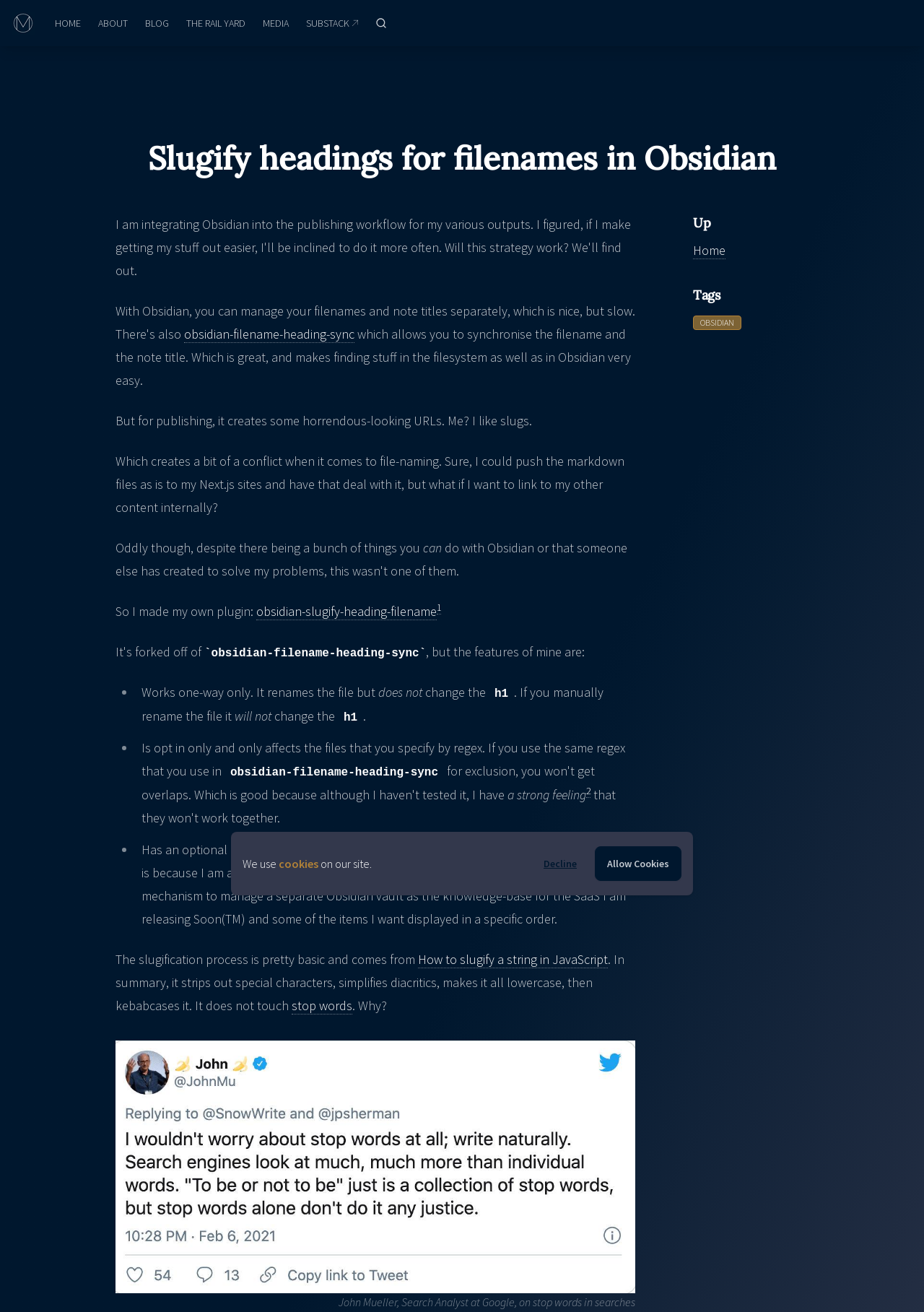For the given element description HomeAboutBlogThe Rail YardMediaSubstack Search, determine the bounding box coordinates of the UI element. The coordinates should follow the format (top-left x, top-left y, bottom-right x, bottom-right y) and be within the range of 0 to 1.

[0.05, 0.006, 0.427, 0.03]